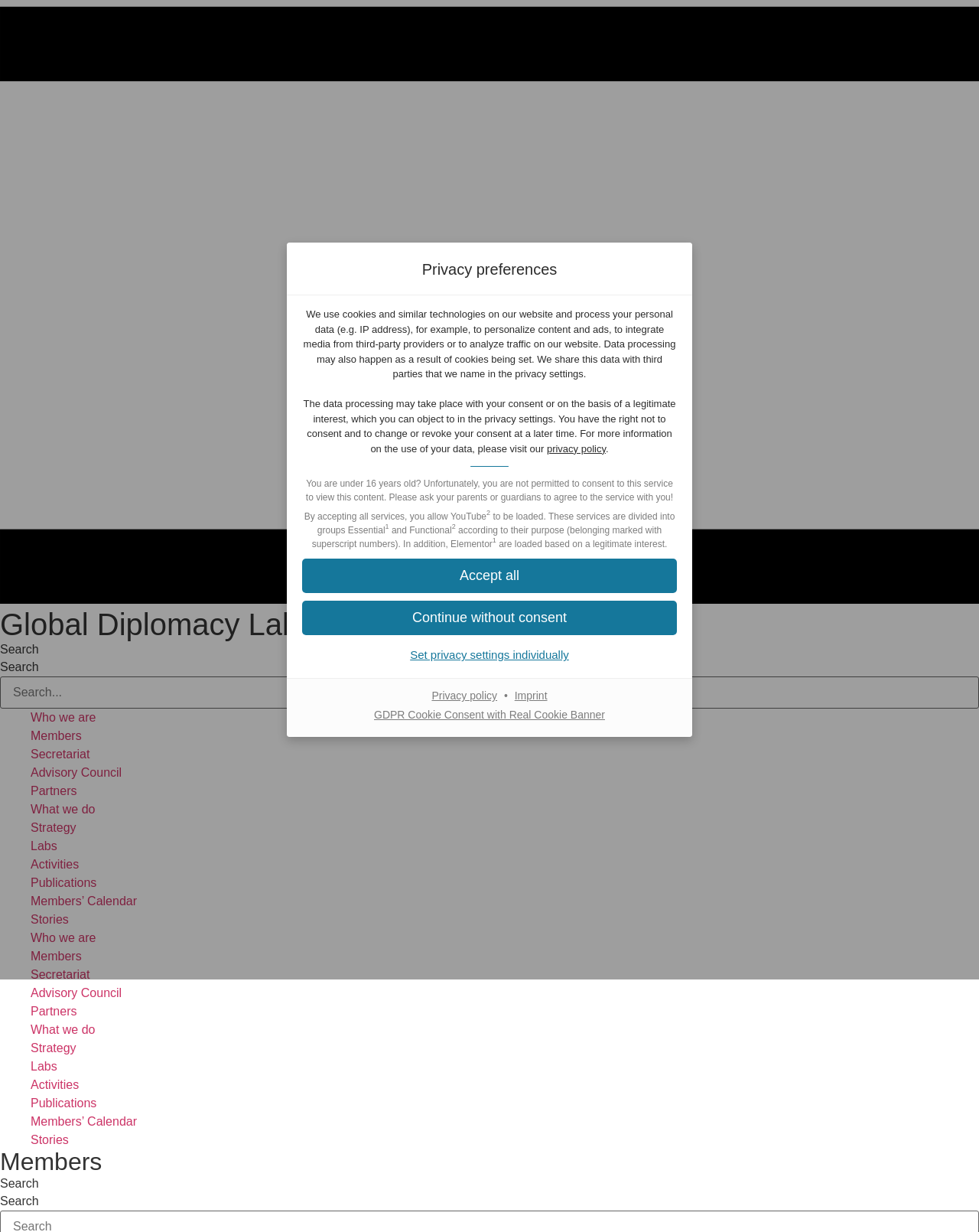Identify and extract the heading text of the webpage.

Global Diplomacy Lab